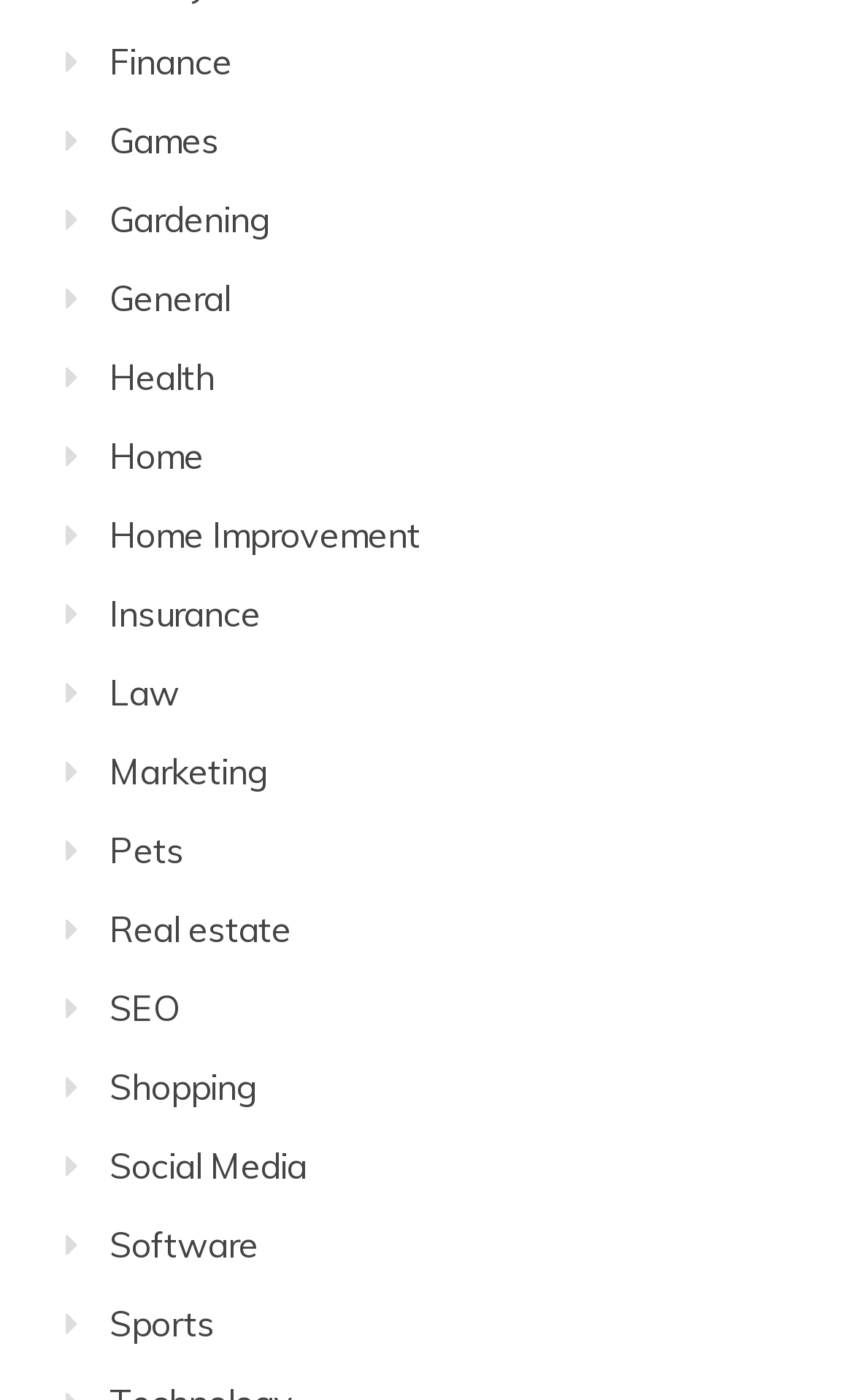Predict the bounding box coordinates of the area that should be clicked to accomplish the following instruction: "Browse the Shopping category". The bounding box coordinates should consist of four float numbers between 0 and 1, i.e., [left, top, right, bottom].

[0.128, 0.761, 0.3, 0.792]